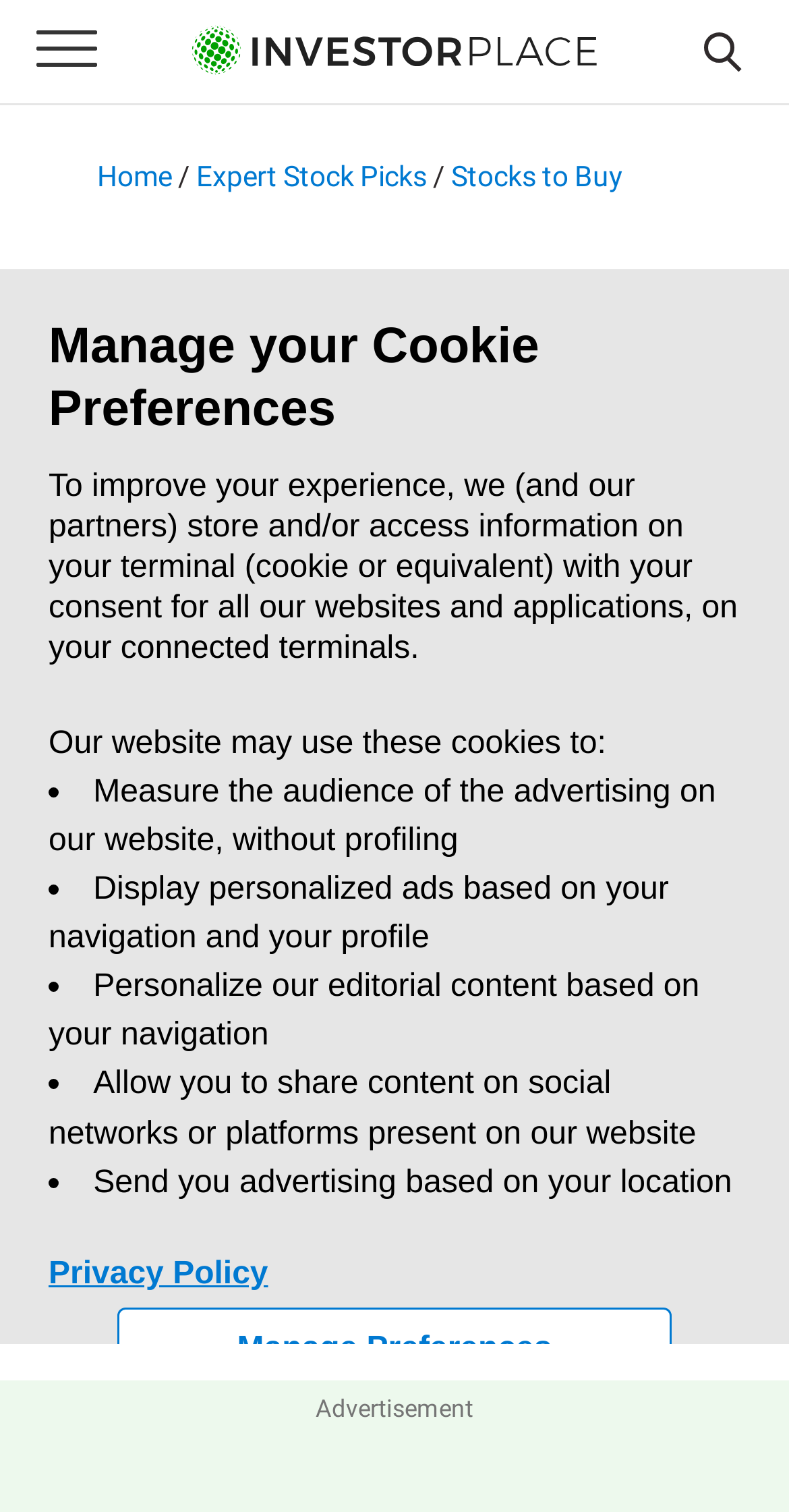Locate the bounding box coordinates of the UI element described by: "Stocks to Buy". The bounding box coordinates should consist of four float numbers between 0 and 1, i.e., [left, top, right, bottom].

[0.572, 0.106, 0.79, 0.127]